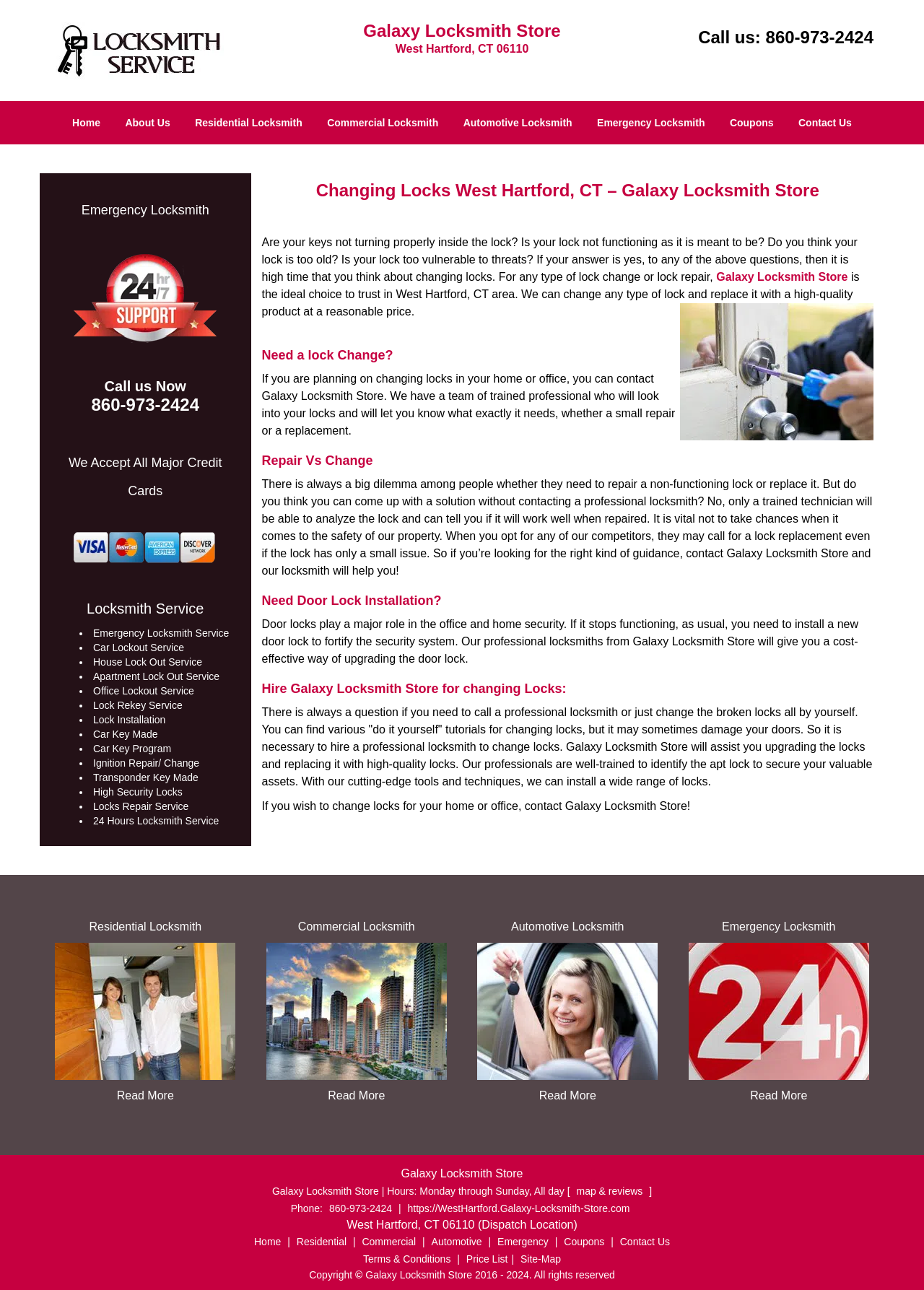Please specify the bounding box coordinates for the clickable region that will help you carry out the instruction: "Contact Galaxy Locksmith Store".

[0.852, 0.078, 0.934, 0.112]